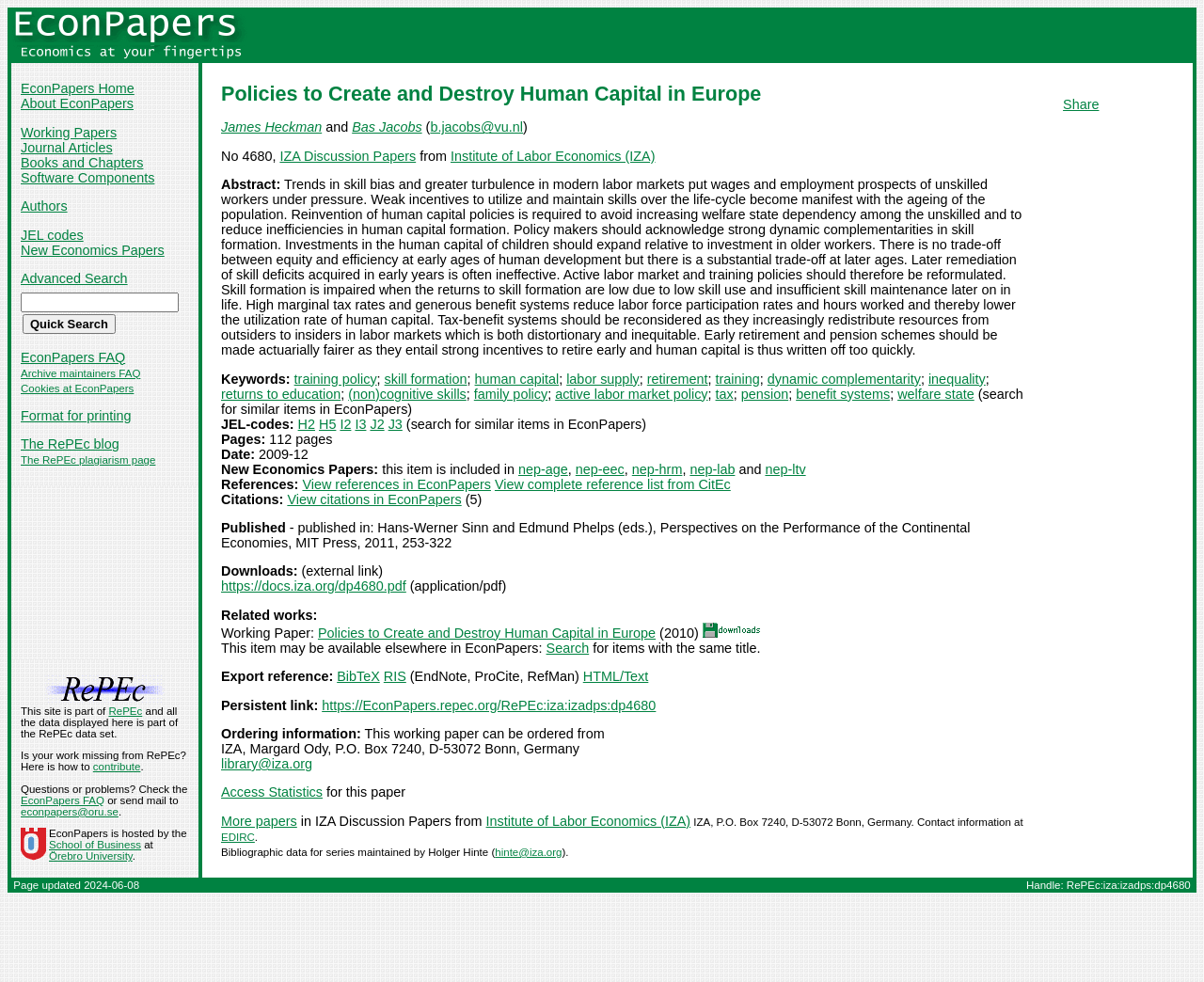Identify and extract the main heading of the webpage.

Policies to Create and Destroy Human Capital in Europe